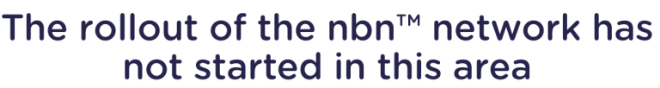What is the impact of the nbn™ network gap on residents?
Based on the screenshot, respond with a single word or phrase.

Limited access to high-speed internet